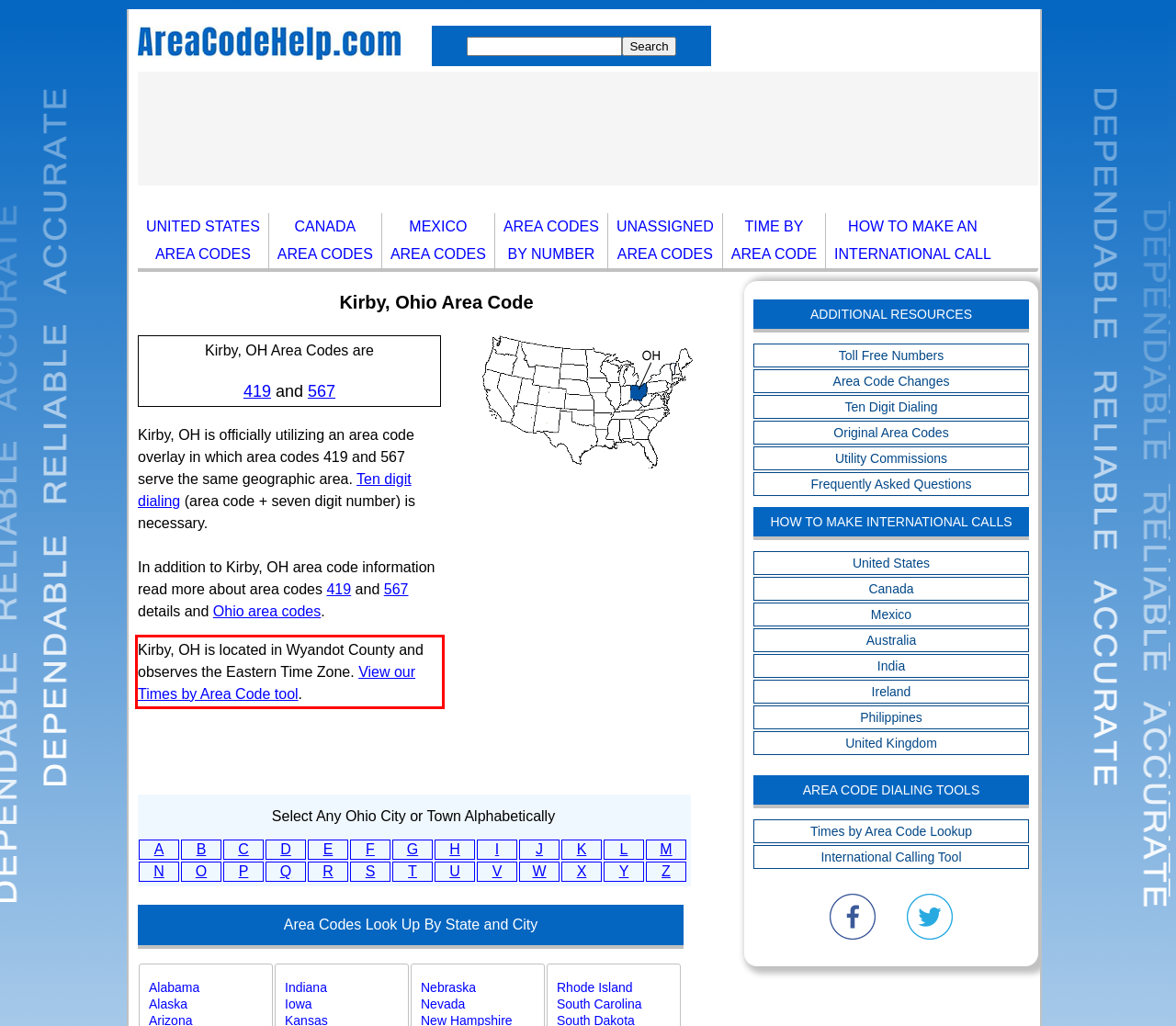From the provided screenshot, extract the text content that is enclosed within the red bounding box.

Kirby, OH is located in Wyandot County and observes the Eastern Time Zone. View our Times by Area Code tool.